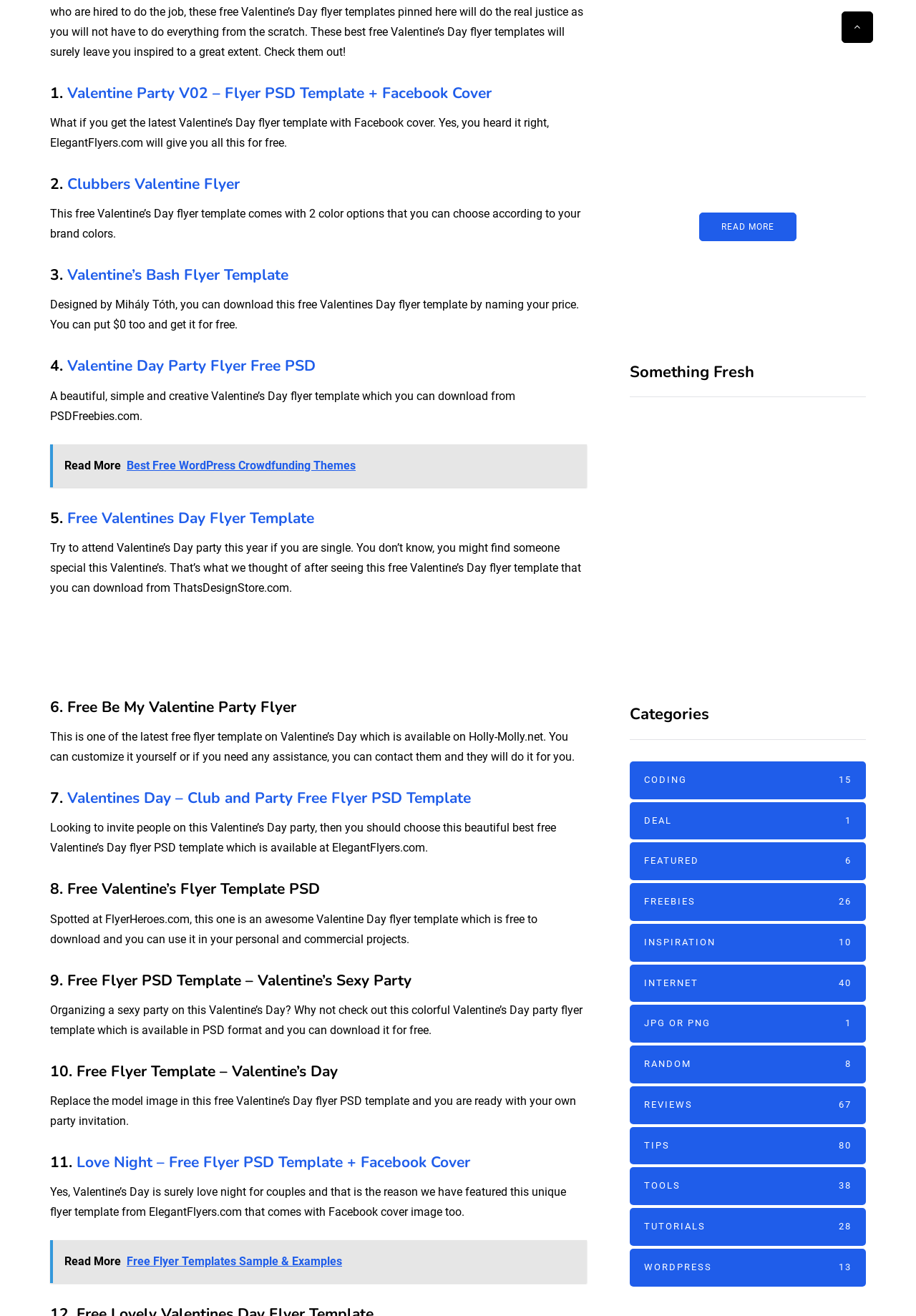Please provide a comprehensive response to the question below by analyzing the image: 
What is the title of the first Valentine's Day flyer template?

The title of the first Valentine's Day flyer template is 'Valentine Party V02' which is mentioned in the heading '1. Valentine Party V02 – Flyer PSD Template + Facebook Cover'.